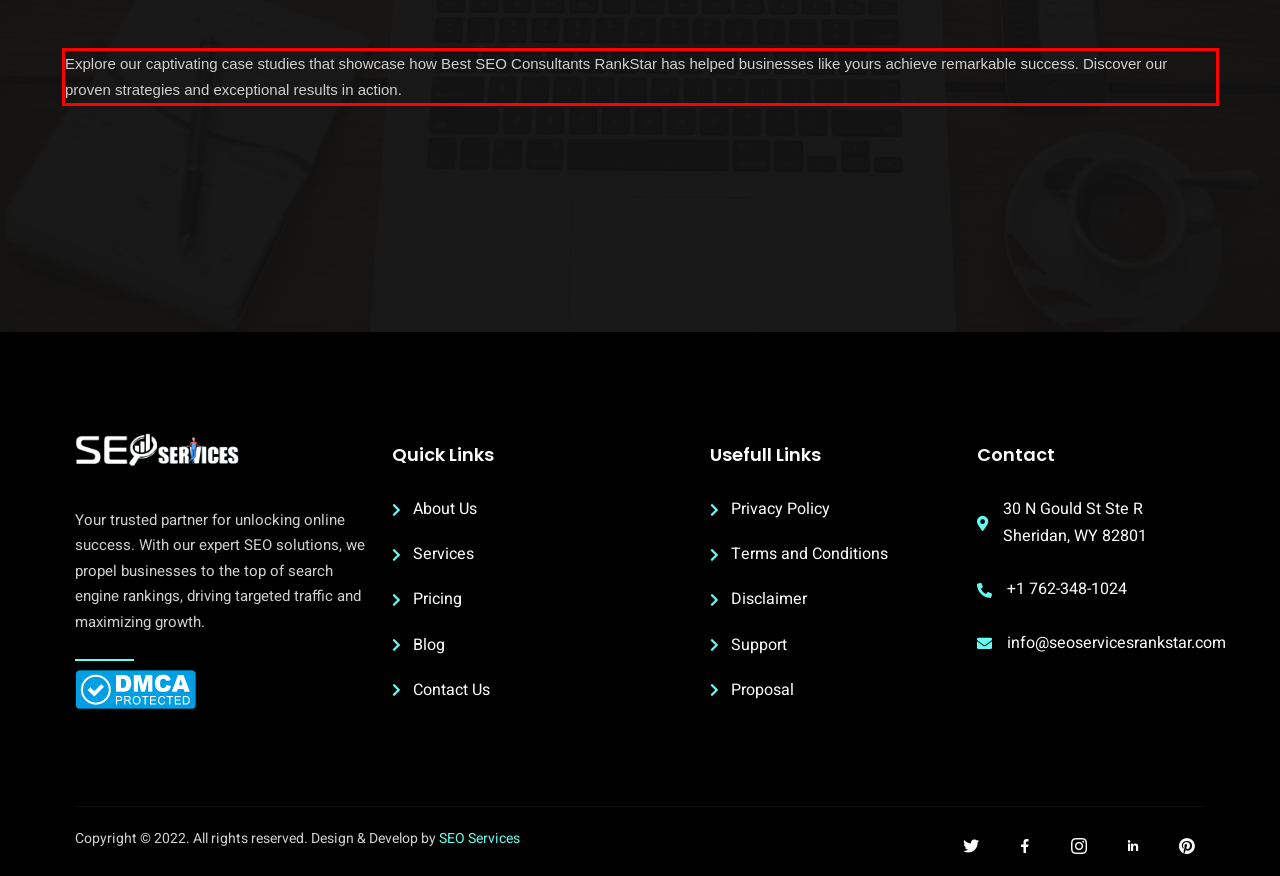Given a screenshot of a webpage, locate the red bounding box and extract the text it encloses.

Explore our captivating case studies that showcase how Best SEO Consultants RankStar has helped businesses like yours achieve remarkable success. Discover our proven strategies and exceptional results in action.